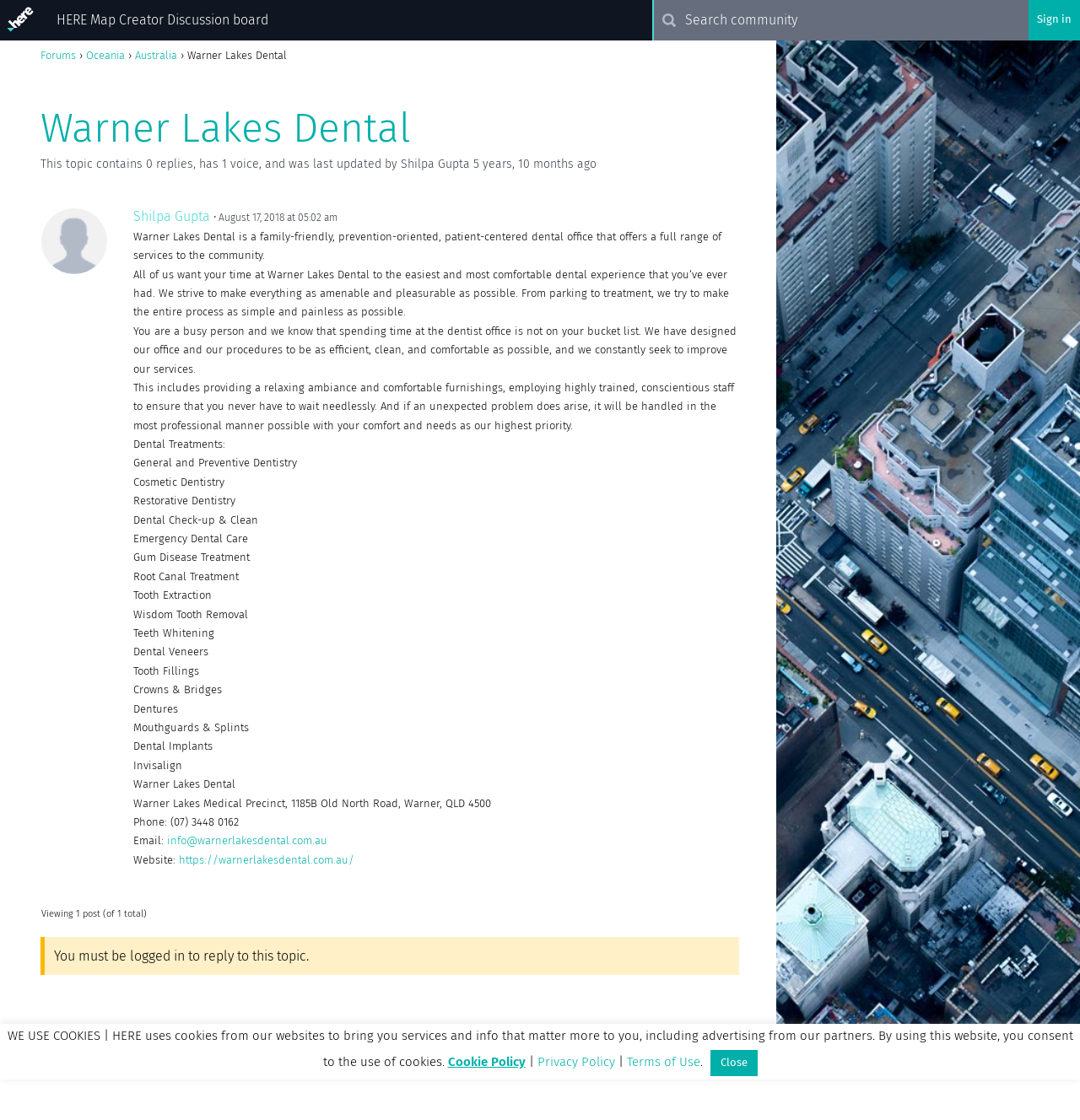Answer the following query with a single word or phrase:
What services does Warner Lakes Dental offer?

Various dental services